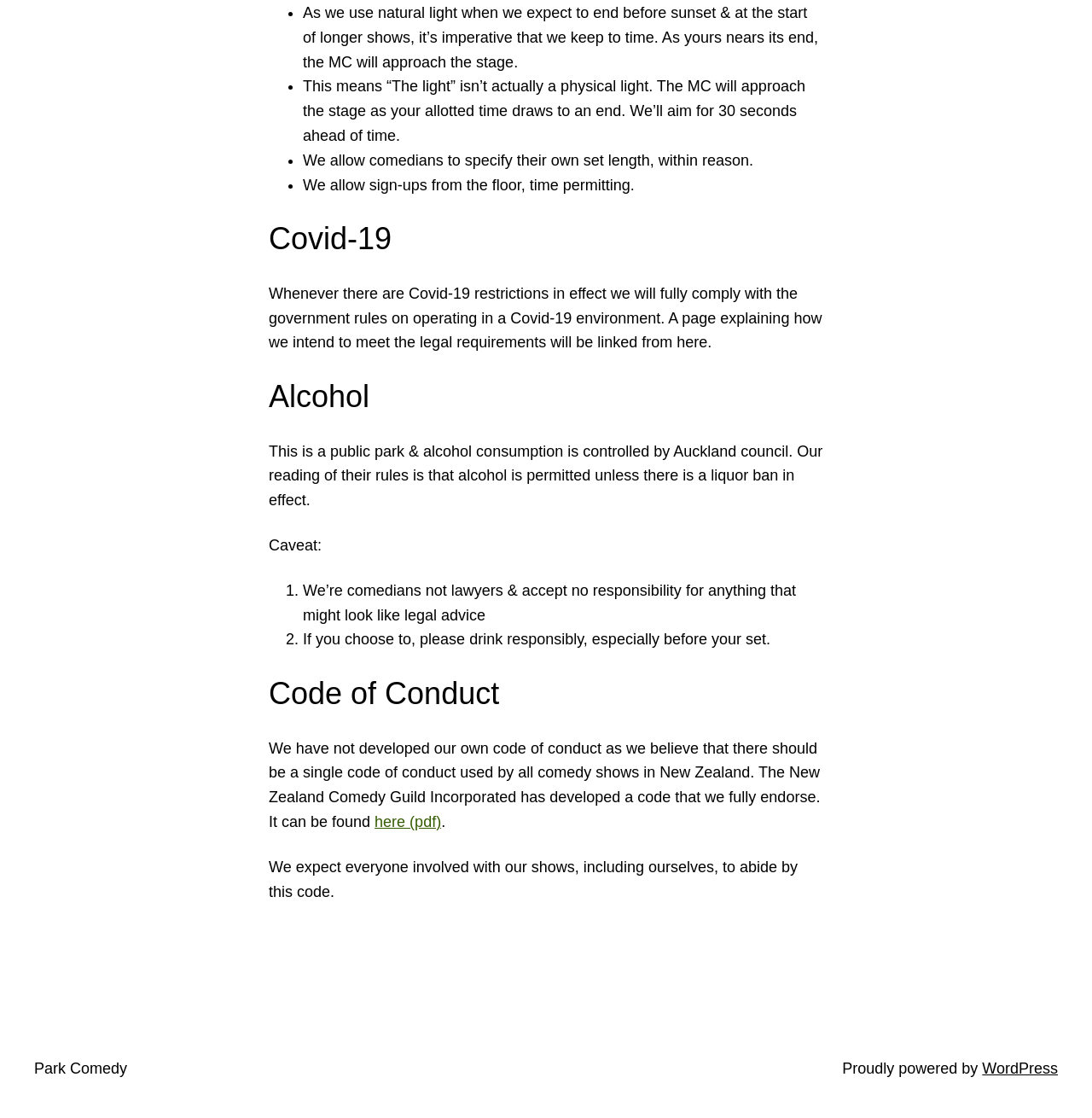Return the bounding box coordinates of the UI element that corresponds to this description: "Park Comedy". The coordinates must be given as four float numbers in the range of 0 and 1, [left, top, right, bottom].

[0.031, 0.948, 0.116, 0.963]